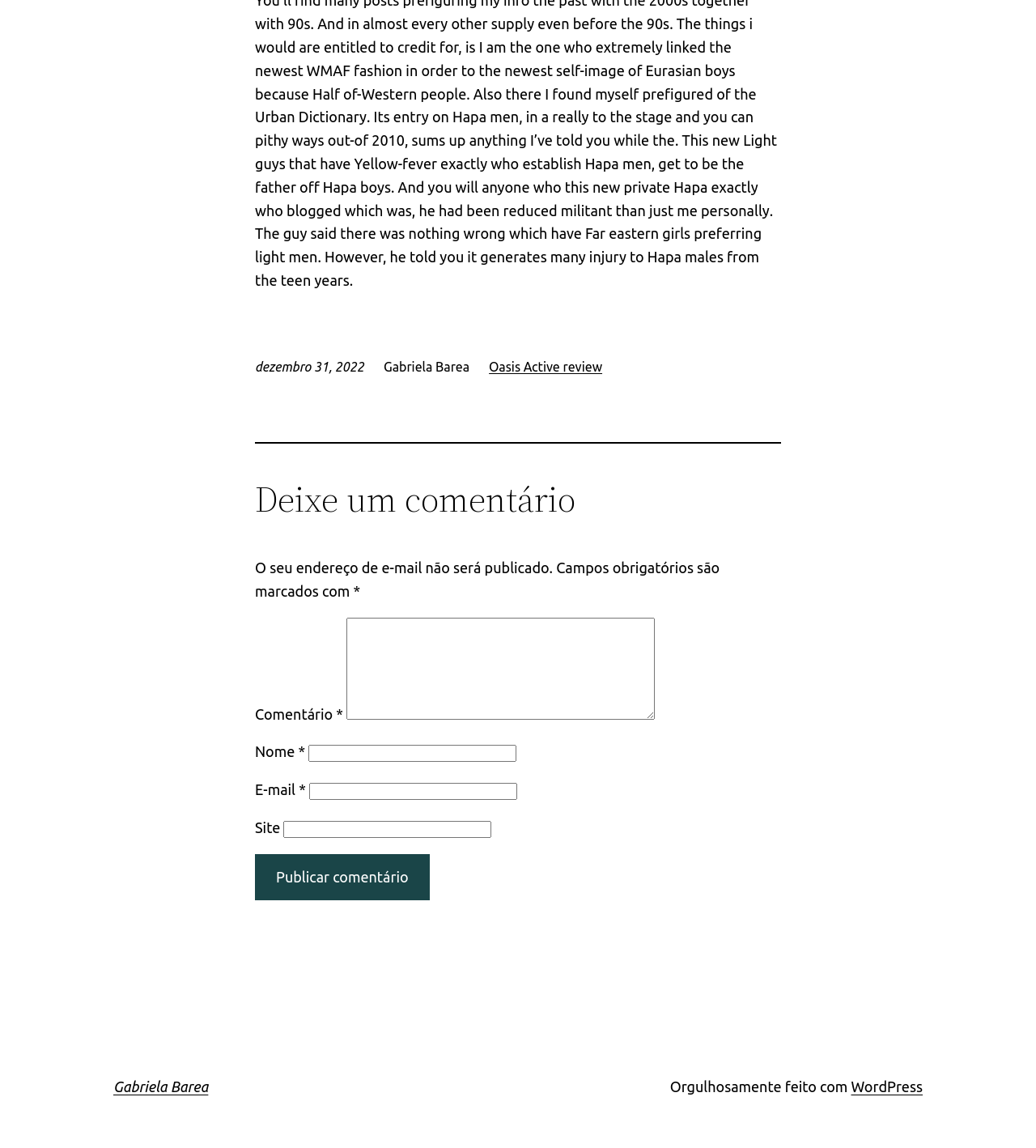What is the name of the person mentioned on the webpage?
Based on the image, provide a one-word or brief-phrase response.

Gabriela Barea